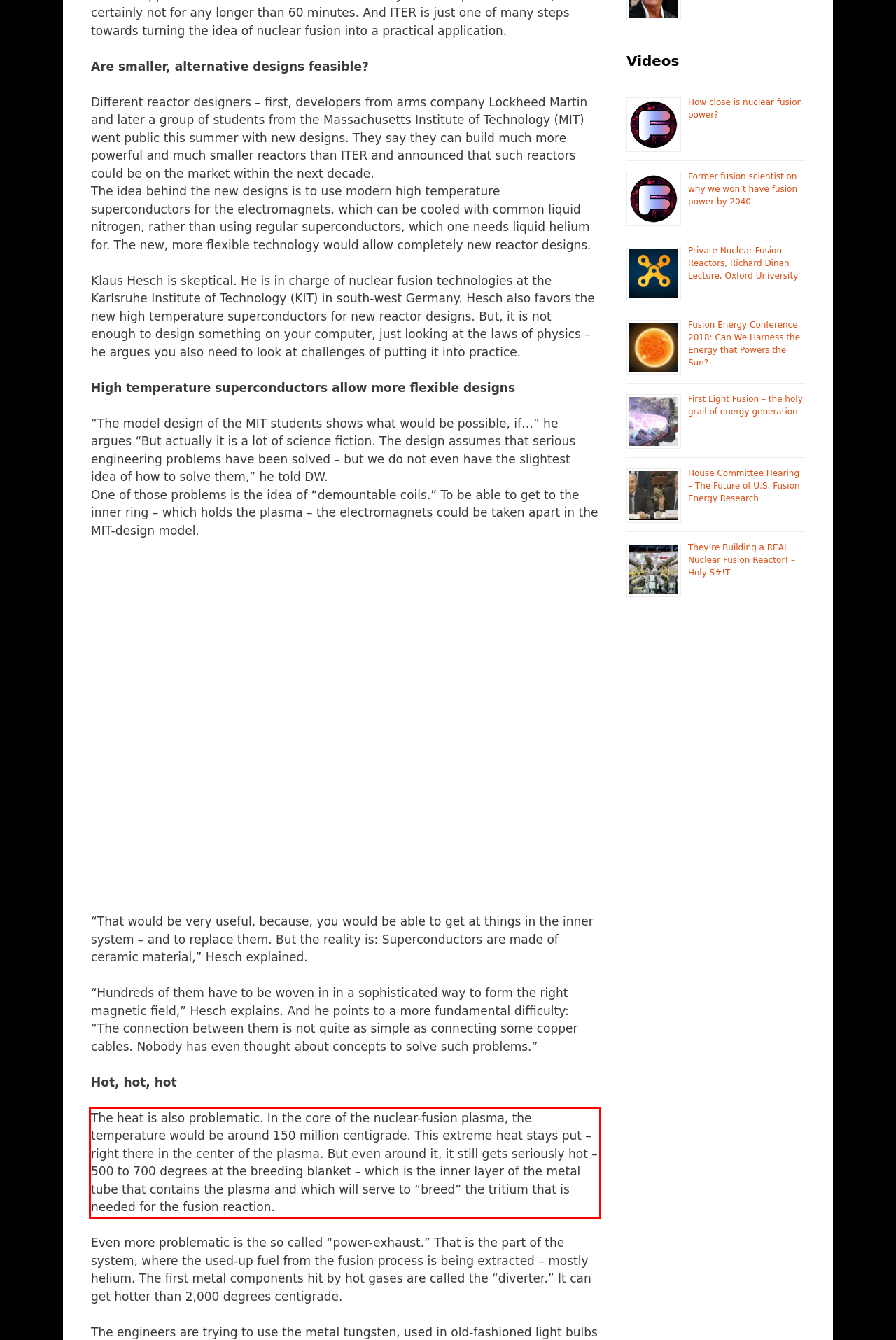Please take the screenshot of the webpage, find the red bounding box, and generate the text content that is within this red bounding box.

The heat is also problematic. In the core of the nuclear-fusion plasma, the temperature would be around 150 million centigrade. This extreme heat stays put – right there in the center of the plasma. But even around it, it still gets seriously hot – 500 to 700 degrees at the breeding blanket – which is the inner layer of the metal tube that contains the plasma and which will serve to “breed” the tritium that is needed for the fusion reaction.